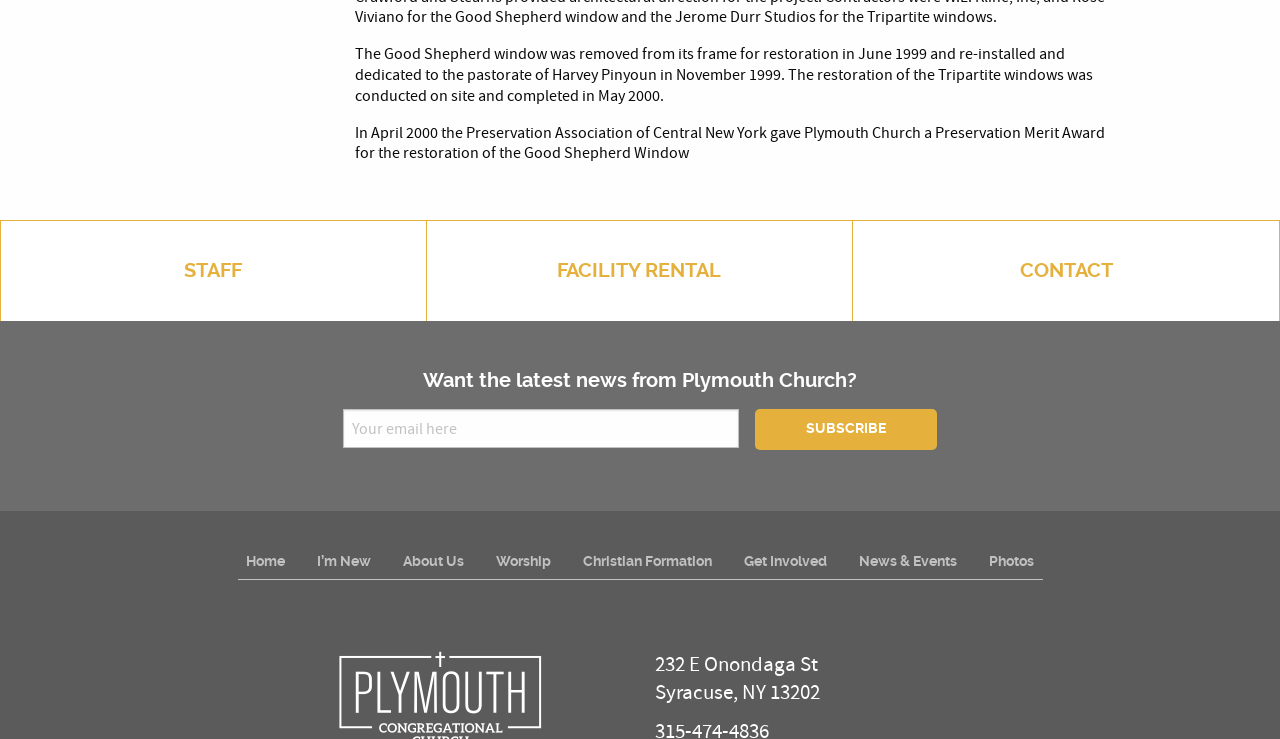Locate the bounding box coordinates of the clickable region to complete the following instruction: "Explore the 'running' tag."

None